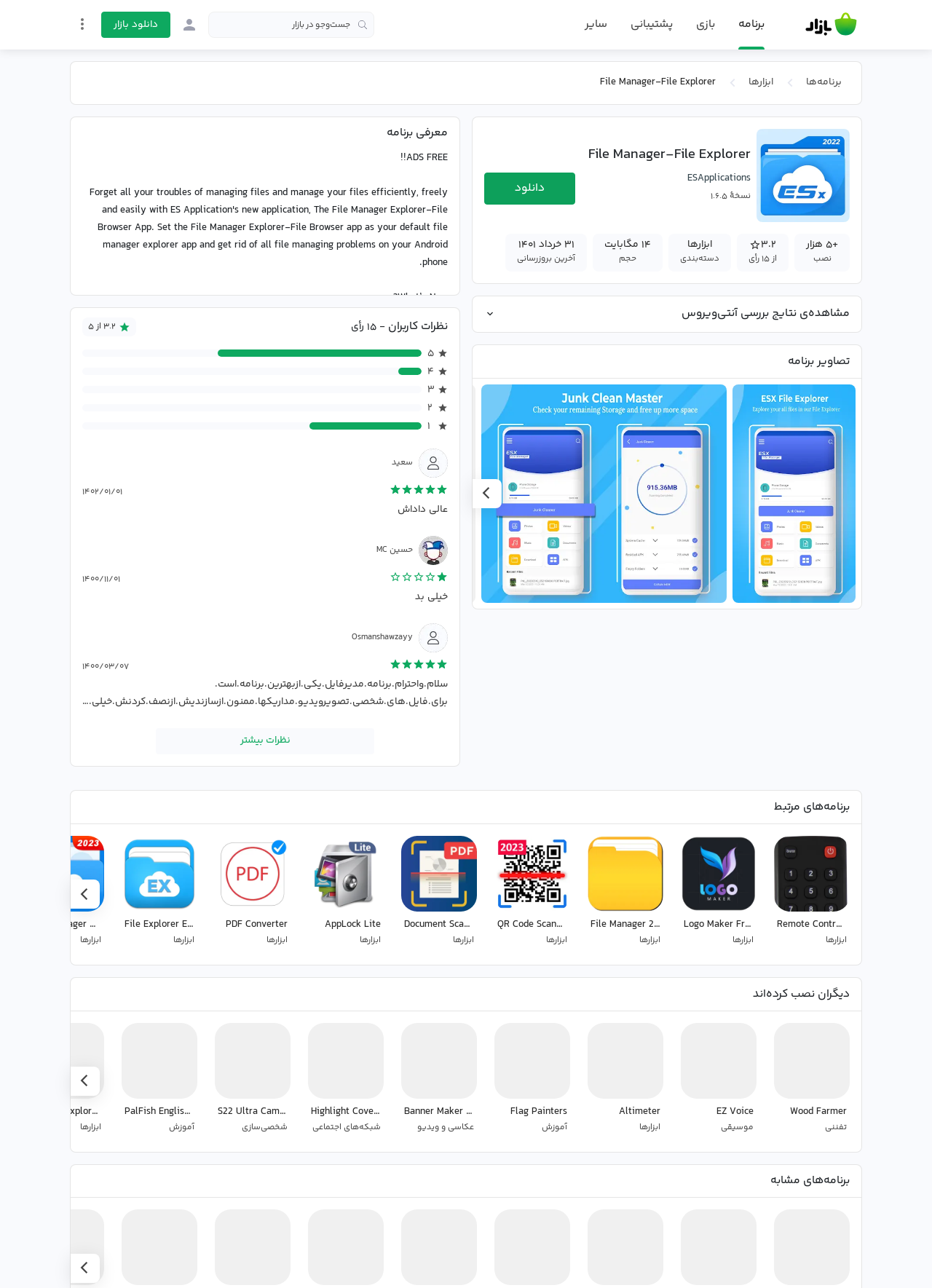Based on the image, provide a detailed and complete answer to the question: 
What is the size of the app?

The size of the app is mentioned in the section 'حجم' as 14 مگابایت.